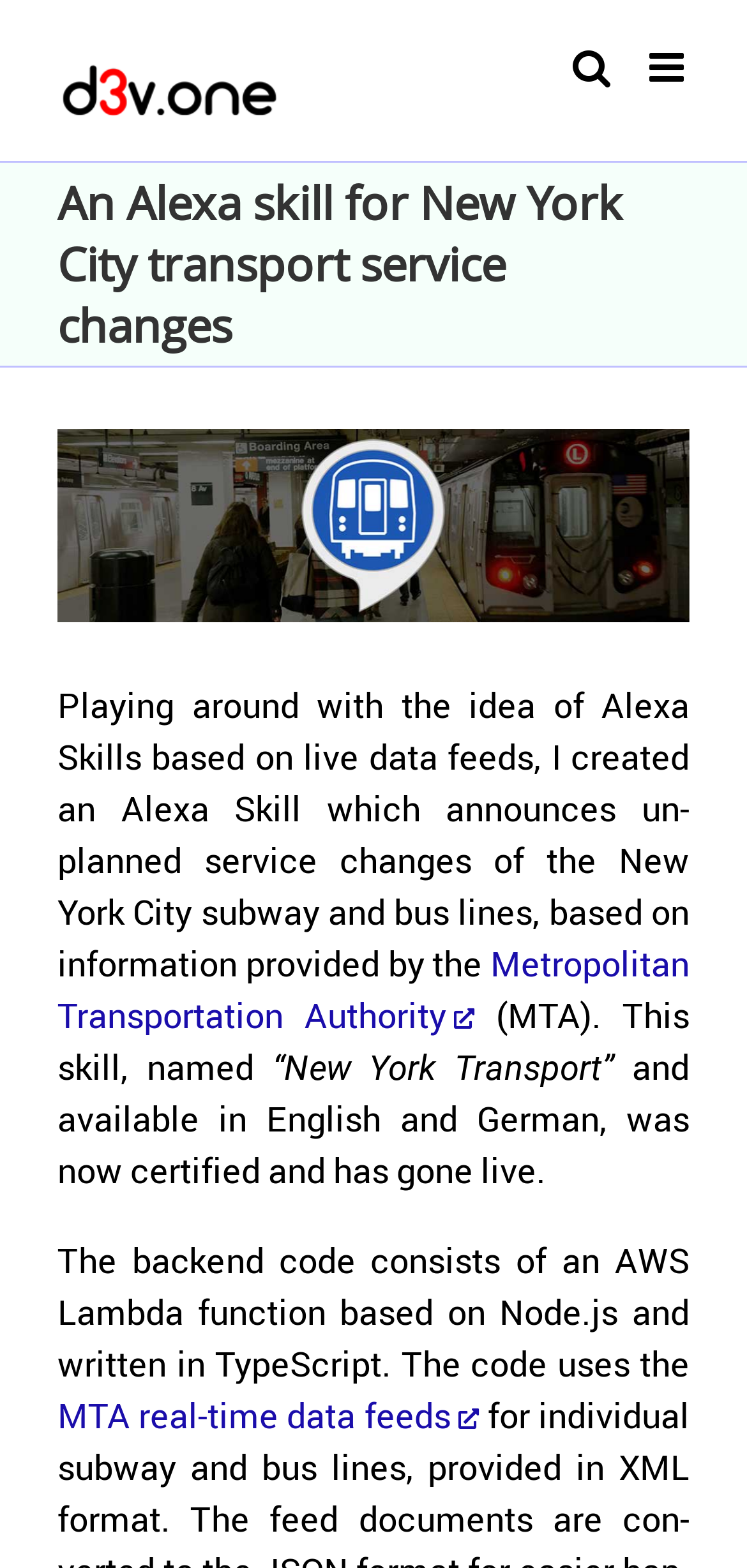Identify the bounding box for the UI element described as: "alt="d3v.one Logo"". Ensure the coordinates are four float numbers between 0 and 1, formatted as [left, top, right, bottom].

[0.077, 0.024, 0.376, 0.078]